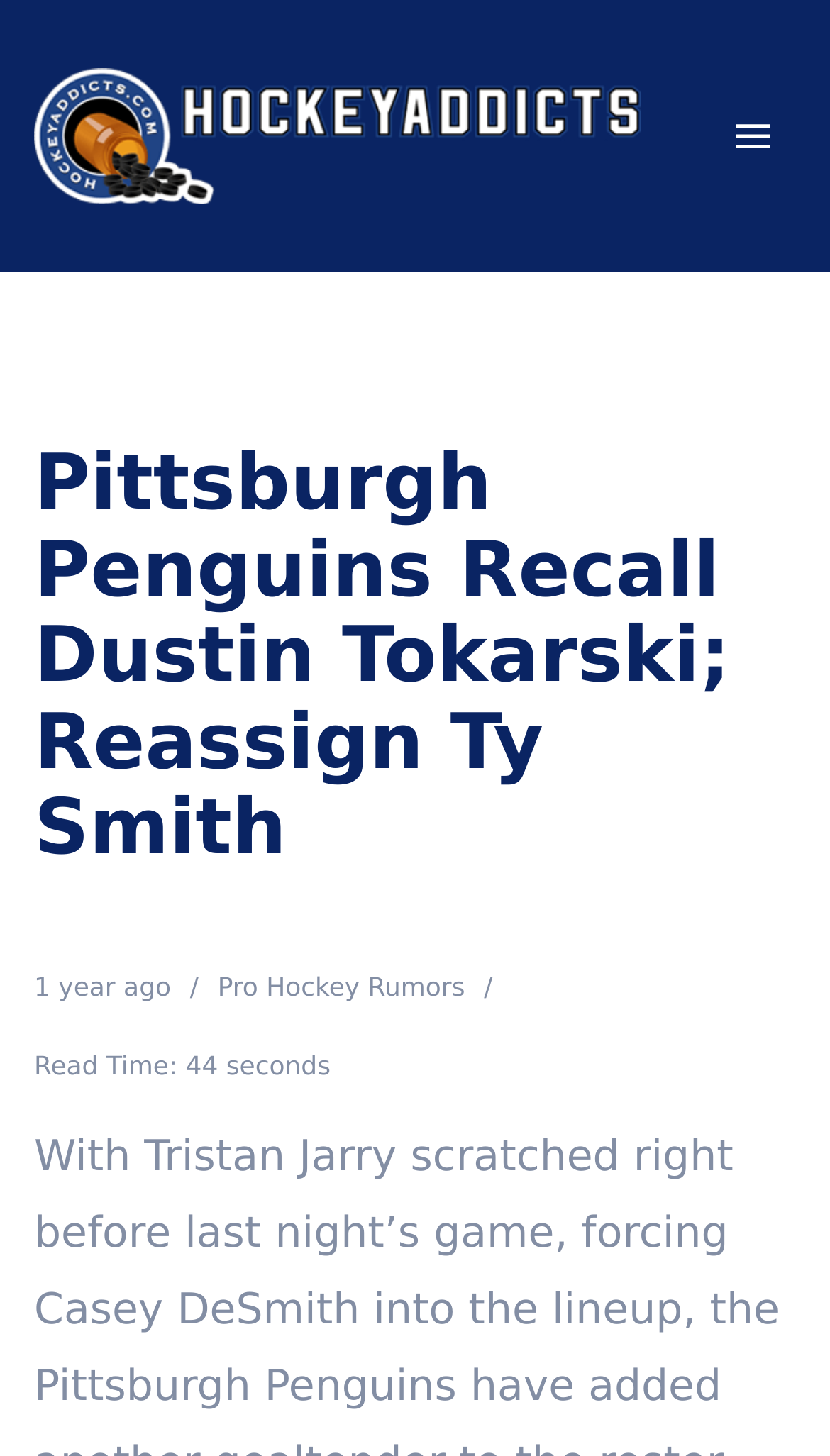Create an in-depth description of the webpage, covering main sections.

The webpage is about hockey news, specifically featuring an article about the Pittsburgh Penguins recalling Dustin Tokarski and reassigning Ty Smith. At the top left of the page, there is a link and an image, both labeled "Hockey Addicts", which likely serves as the website's logo. To the right of the logo, there is a button labeled "Mobile menu" with an accompanying image.

Below the logo and mobile menu button, there is a prominent heading that displays the title of the article. Underneath the heading, there are three lines of text: the first indicates that the article was posted "1 year ago", the second is a separator line, and the third shows the source of the article, "Pro Hockey Rumors". Further down, there is a note indicating that the "Read Time" for the article is 44 seconds.